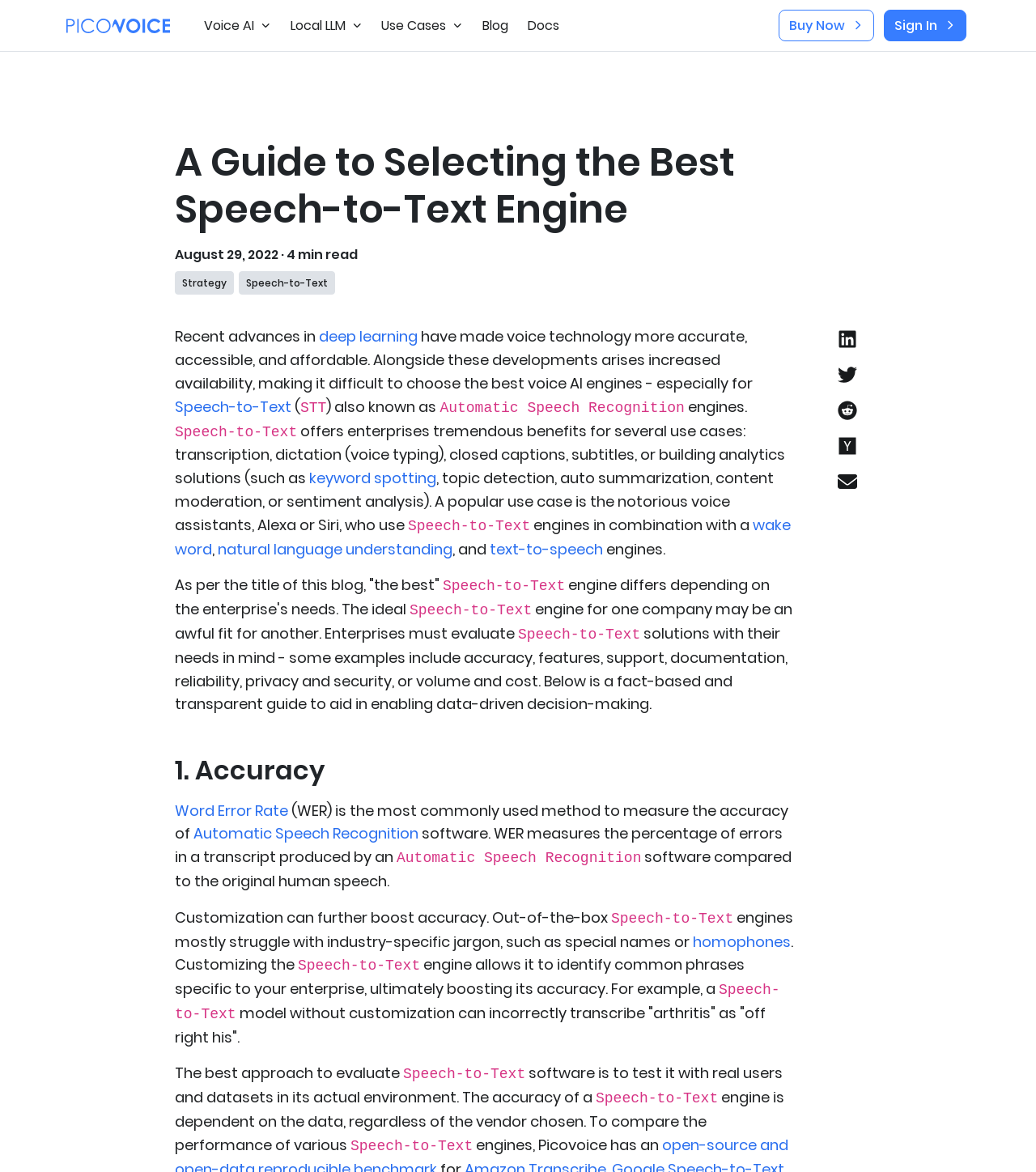Bounding box coordinates should be provided in the format (top-left x, top-left y, bottom-right x, bottom-right y) with all values between 0 and 1. Identify the bounding box for this UI element: keyword spotting

[0.298, 0.399, 0.421, 0.417]